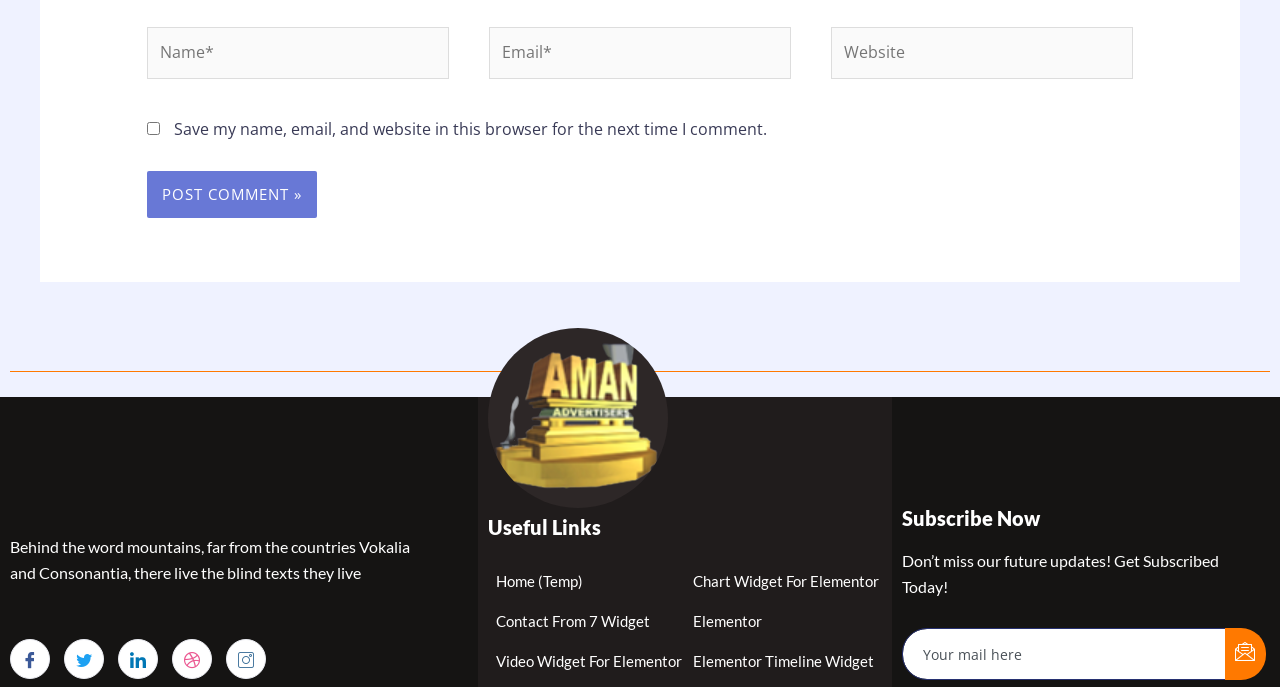Determine the bounding box coordinates of the clickable element to complete this instruction: "Click the post comment button". Provide the coordinates in the format of four float numbers between 0 and 1, [left, top, right, bottom].

[0.115, 0.248, 0.247, 0.318]